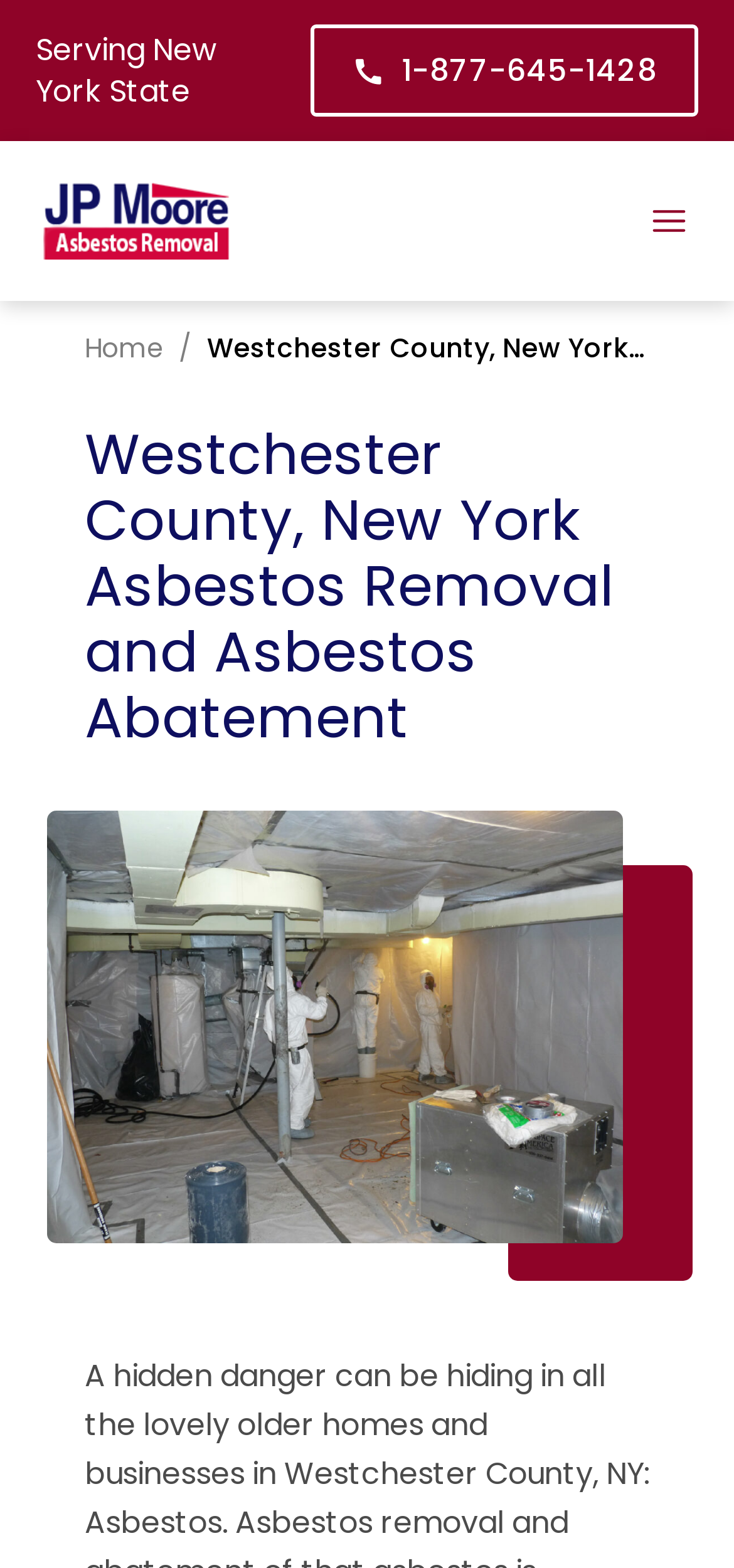Your task is to extract the text of the main heading from the webpage.

Westchester County, New York Asbestos Removal and Asbestos Abatement